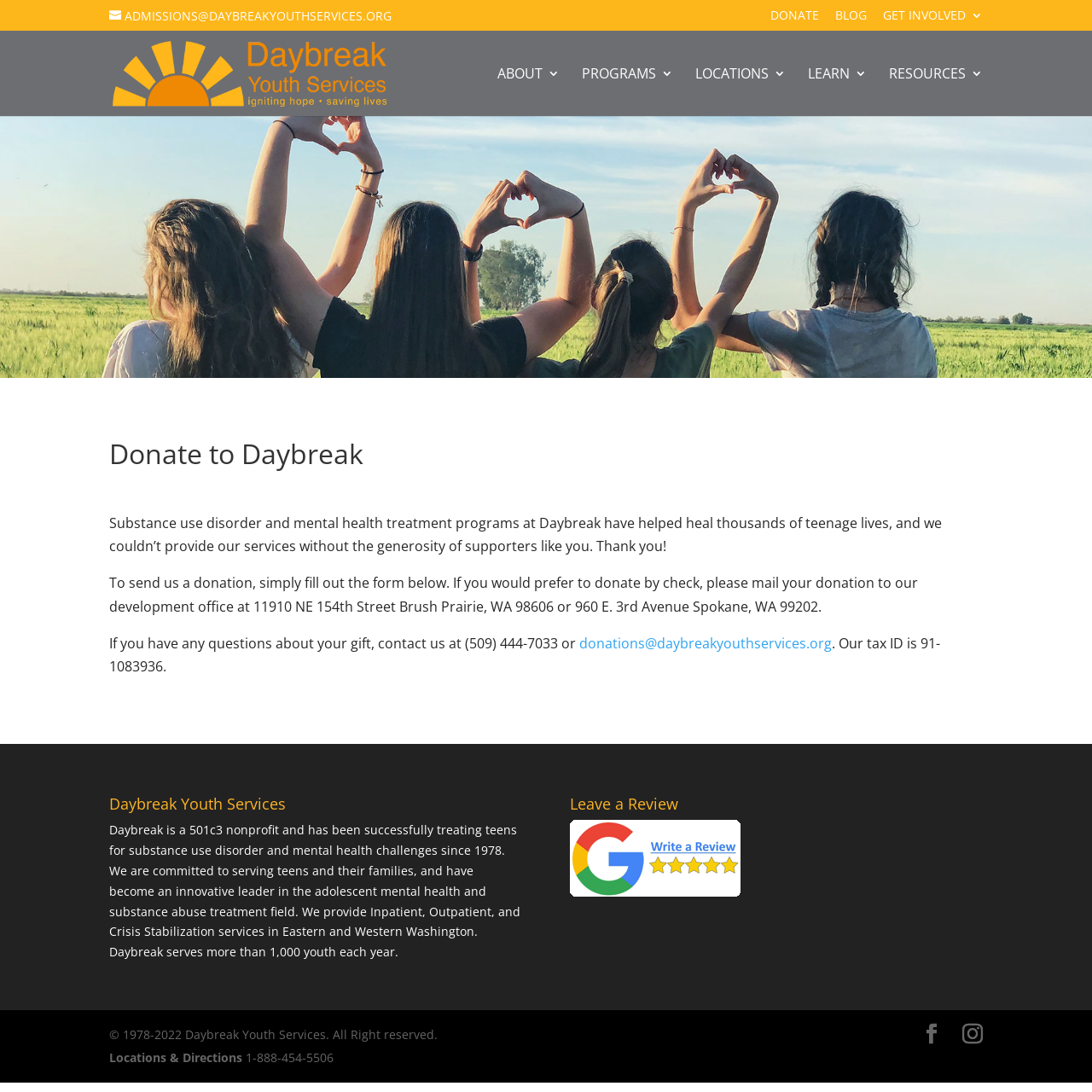What type of services does the organization provide?
Analyze the image and deliver a detailed answer to the question.

The types of services are mentioned in the StaticText 'We provide Inpatient, Outpatient, and Crisis Stabilization services in Eastern and Western Washington.' with bounding box coordinates [0.1, 0.753, 0.477, 0.879].